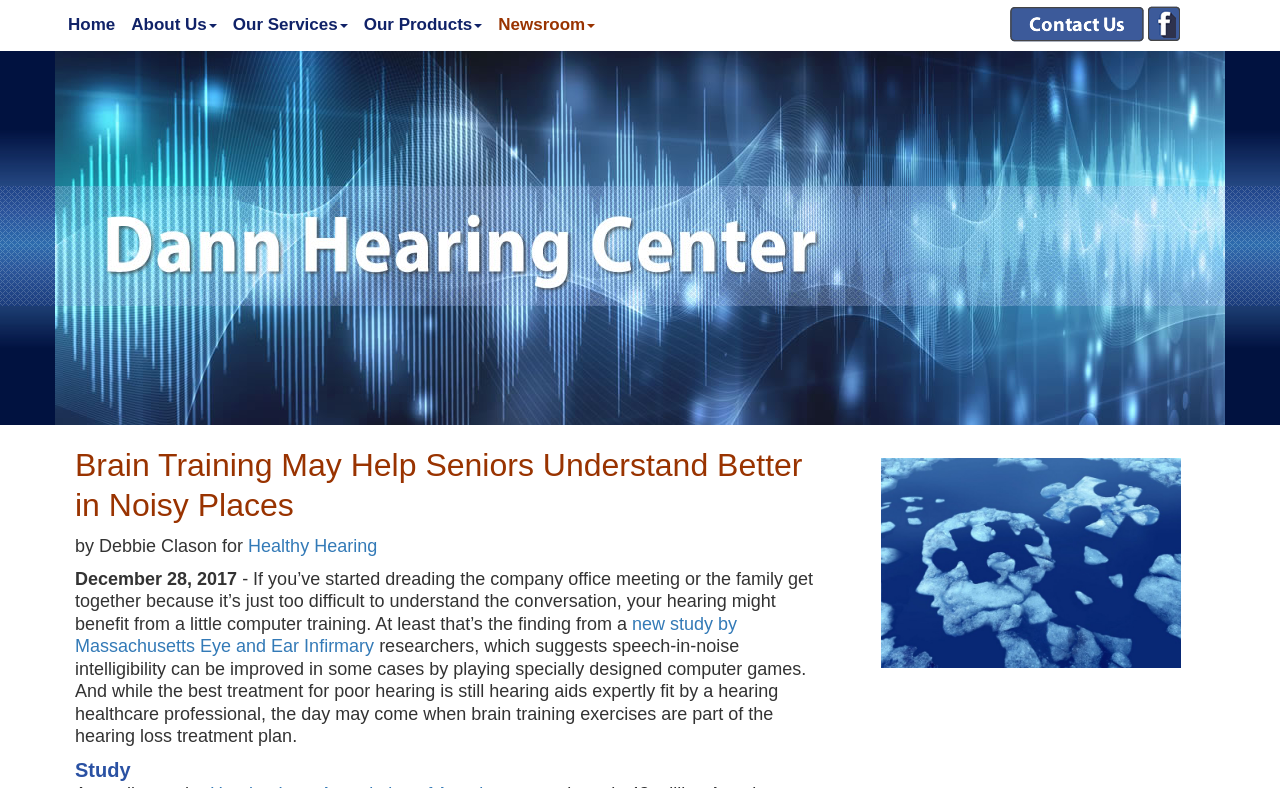What is the name of the research institution mentioned?
Provide a one-word or short-phrase answer based on the image.

Massachusetts Eye and Ear Infirmary